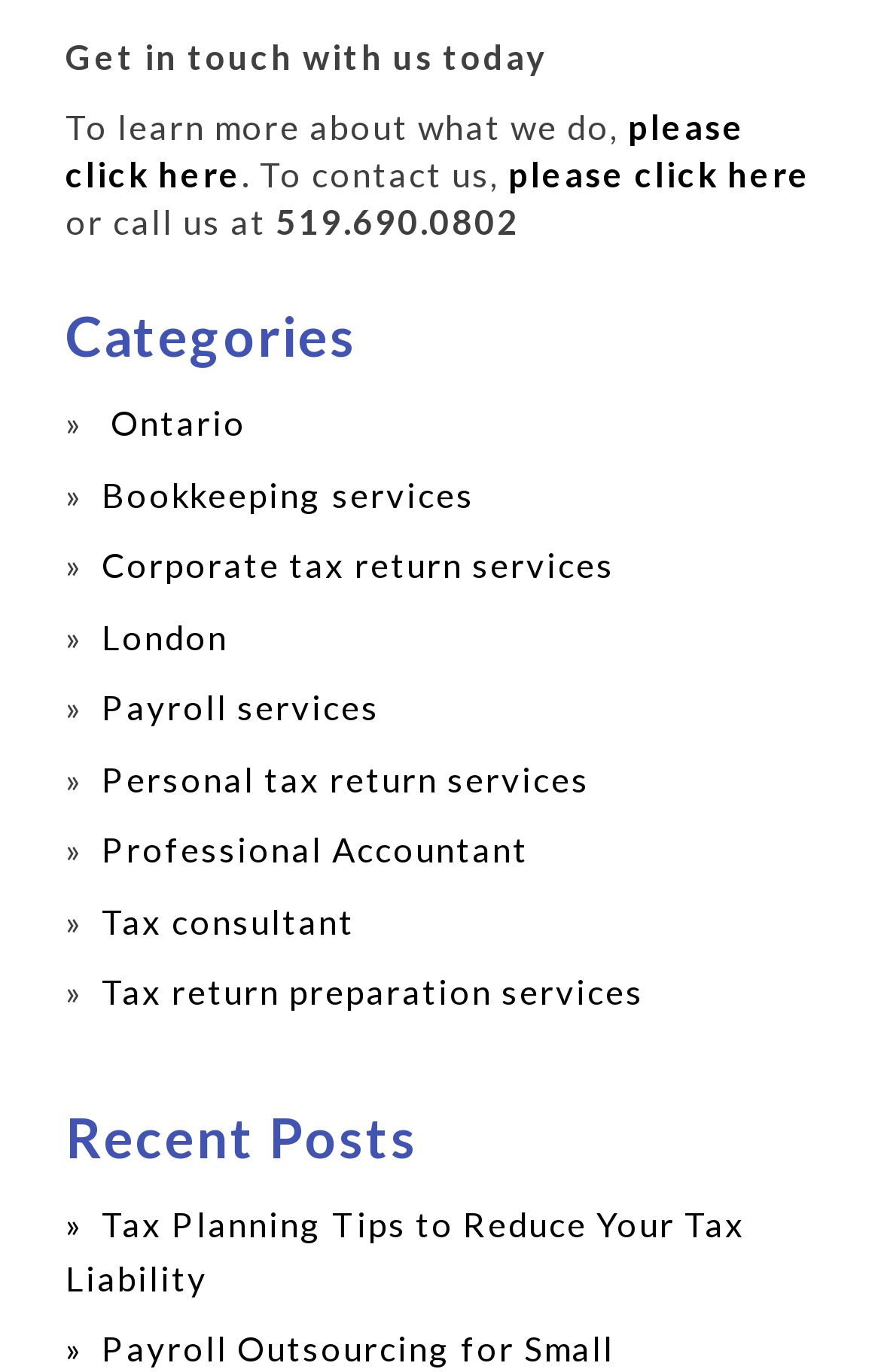How many categories are listed?
Based on the screenshot, provide a one-word or short-phrase response.

8